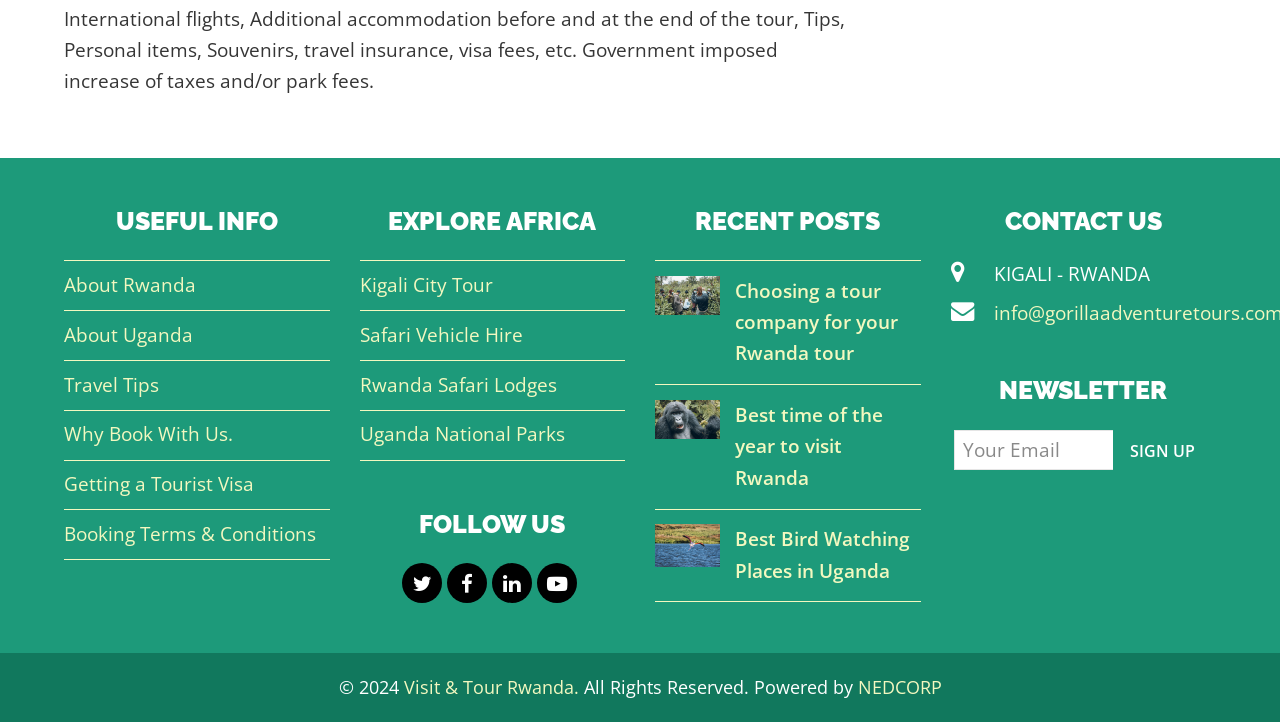Please locate the bounding box coordinates for the element that should be clicked to achieve the following instruction: "Click on 'About Rwanda'". Ensure the coordinates are given as four float numbers between 0 and 1, i.e., [left, top, right, bottom].

[0.05, 0.376, 0.153, 0.412]